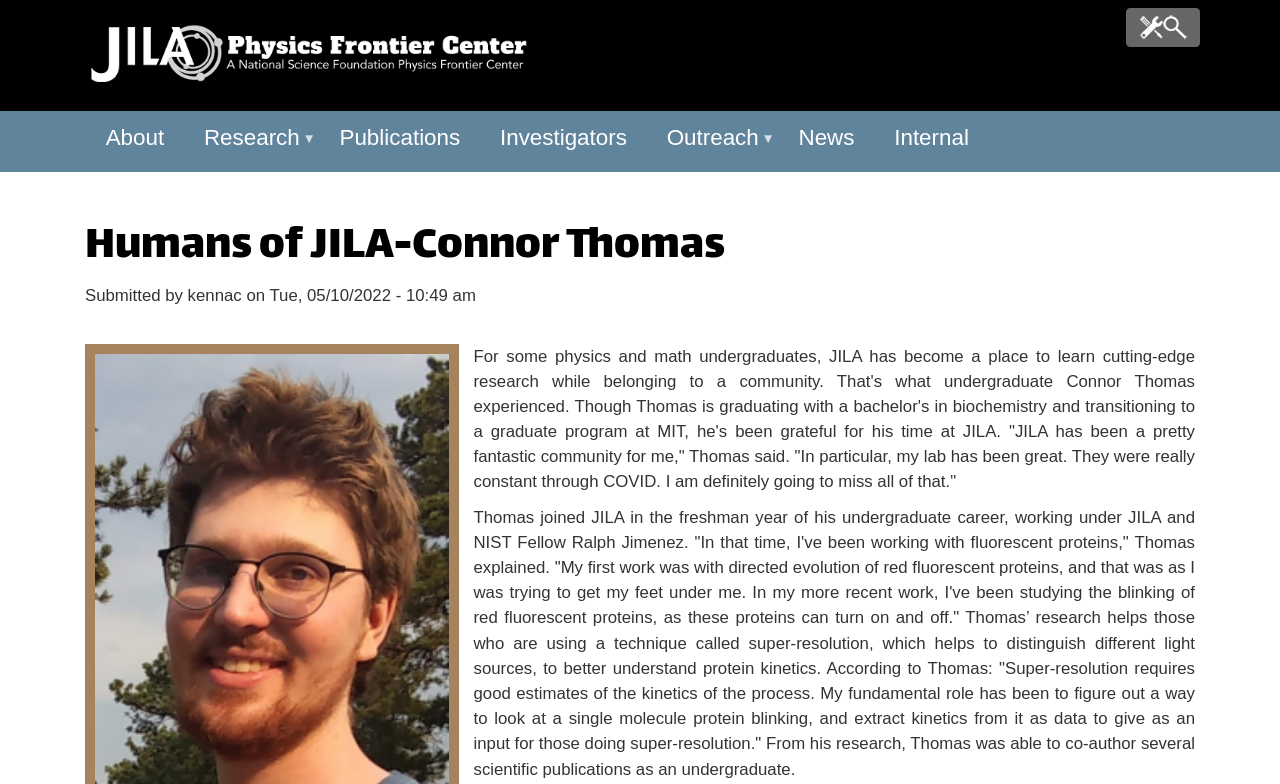Locate the bounding box coordinates of the element's region that should be clicked to carry out the following instruction: "Click the 'Home' link". The coordinates need to be four float numbers between 0 and 1, i.e., [left, top, right, bottom].

[0.062, 0.07, 0.422, 0.109]